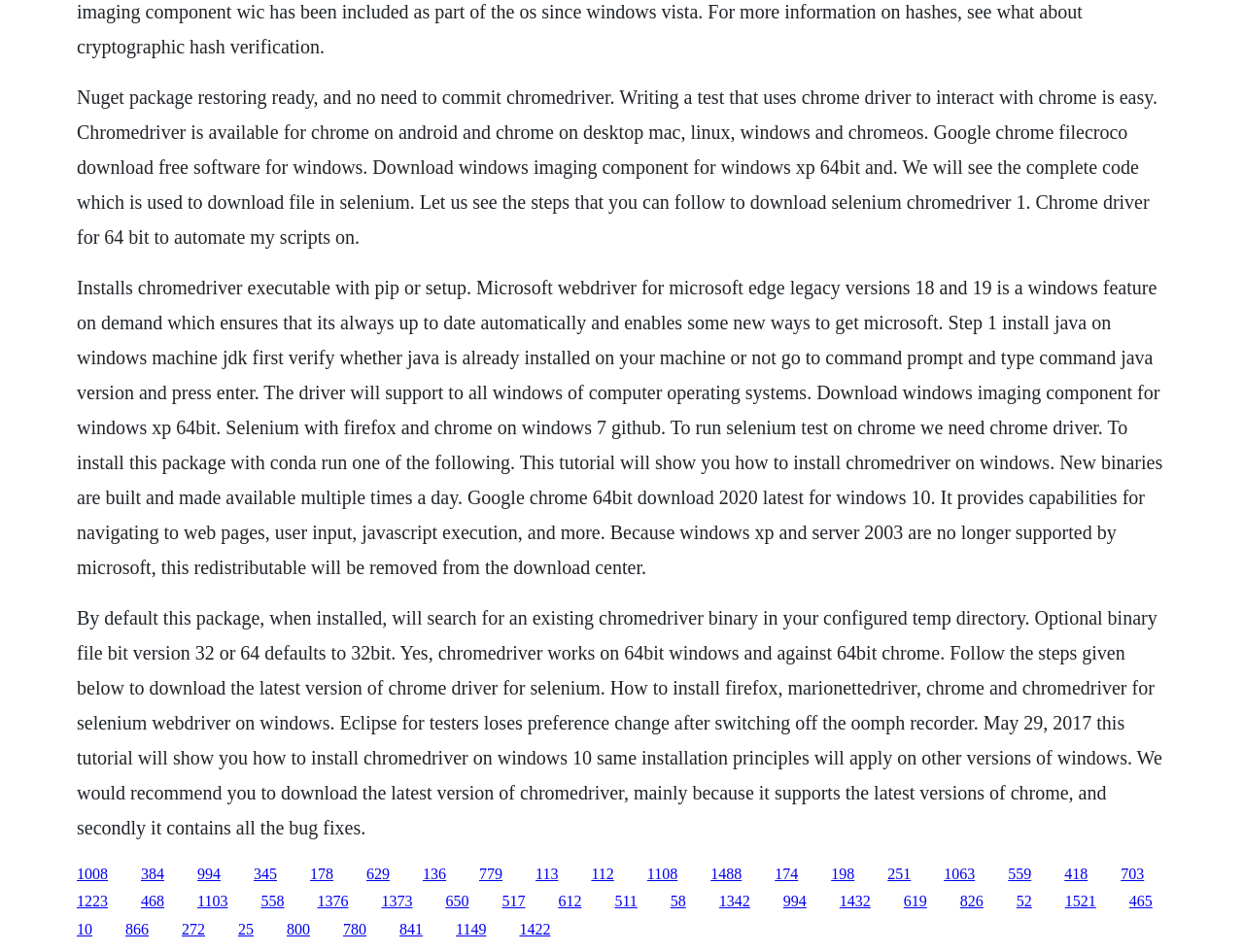Please locate the bounding box coordinates of the element's region that needs to be clicked to follow the instruction: "Follow the tutorial to install chromedriver on windows". The bounding box coordinates should be provided as four float numbers between 0 and 1, i.e., [left, top, right, bottom].

[0.062, 0.938, 0.087, 0.956]